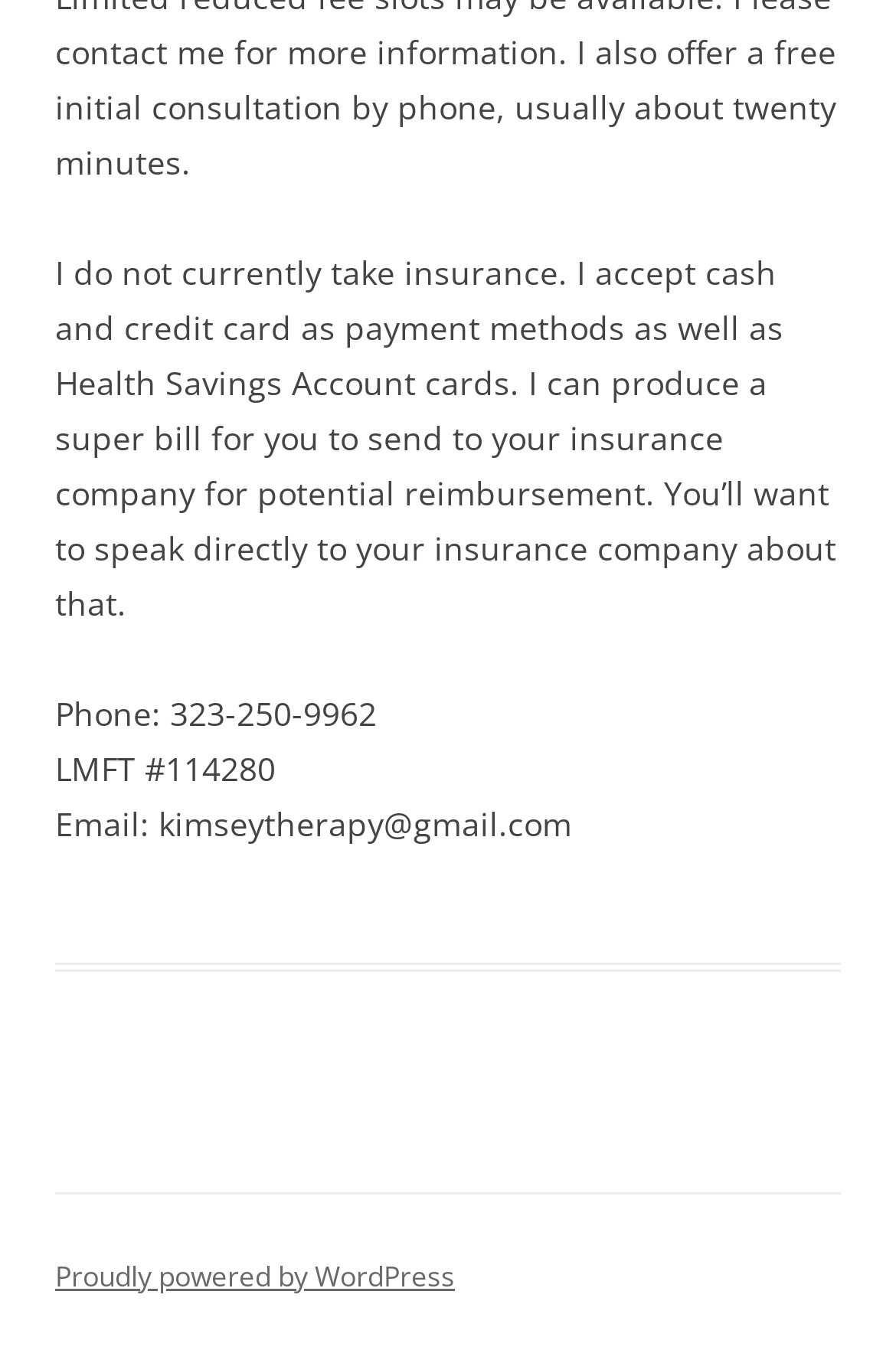Respond to the following question using a concise word or phrase: 
What is the therapist's license number?

LMFT #114280